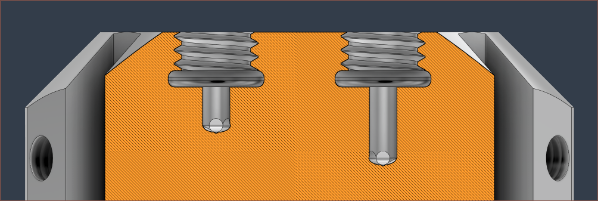Answer the following query concisely with a single word or phrase:
What is the purpose of the fine thread patterns on the screws?

Securing components